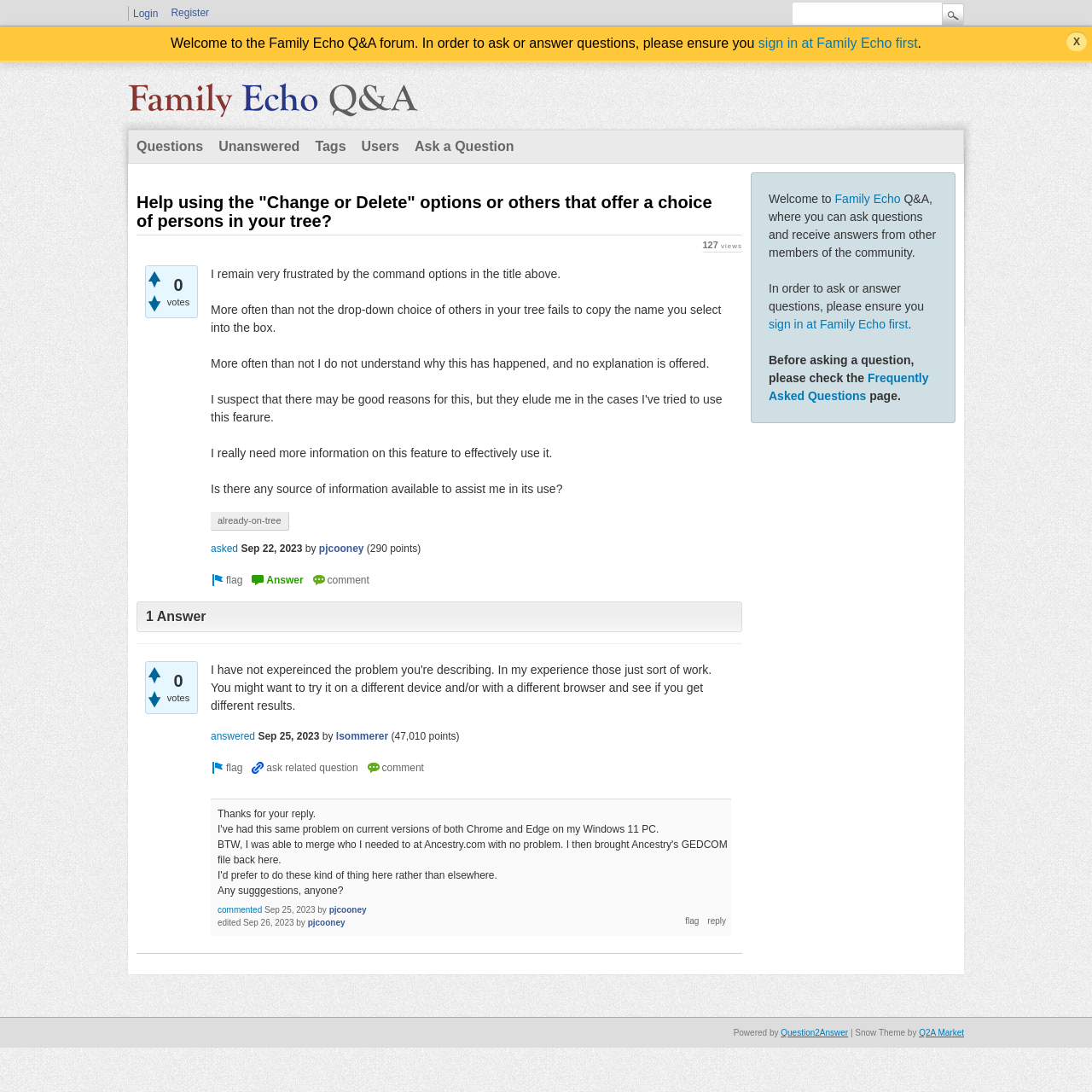Identify the bounding box for the UI element described as: "name="q_doanswer" title="Answer this question" value="answer"". The coordinates should be four float numbers between 0 and 1, i.e., [left, top, right, bottom].

[0.23, 0.521, 0.278, 0.54]